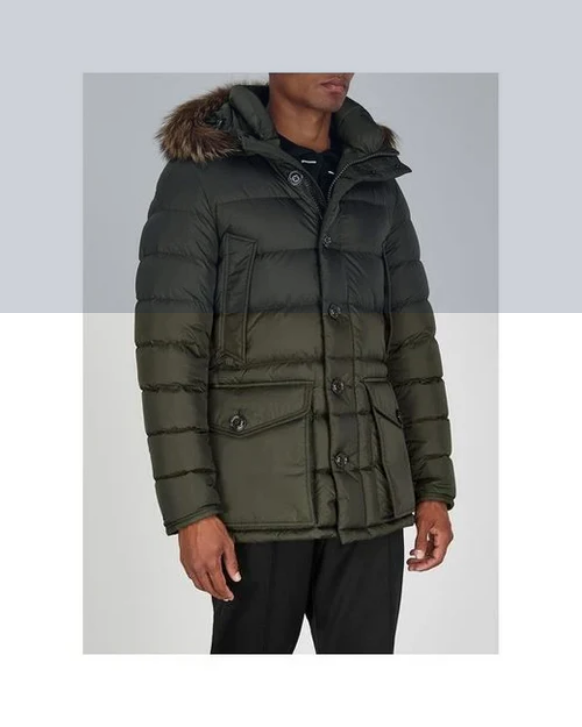Utilize the details in the image to give a detailed response to the question: What is the purpose of the quilted design?

According to the caption, the quilted design of the jacket provides both style and warmth, making it perfect for cooler weather.